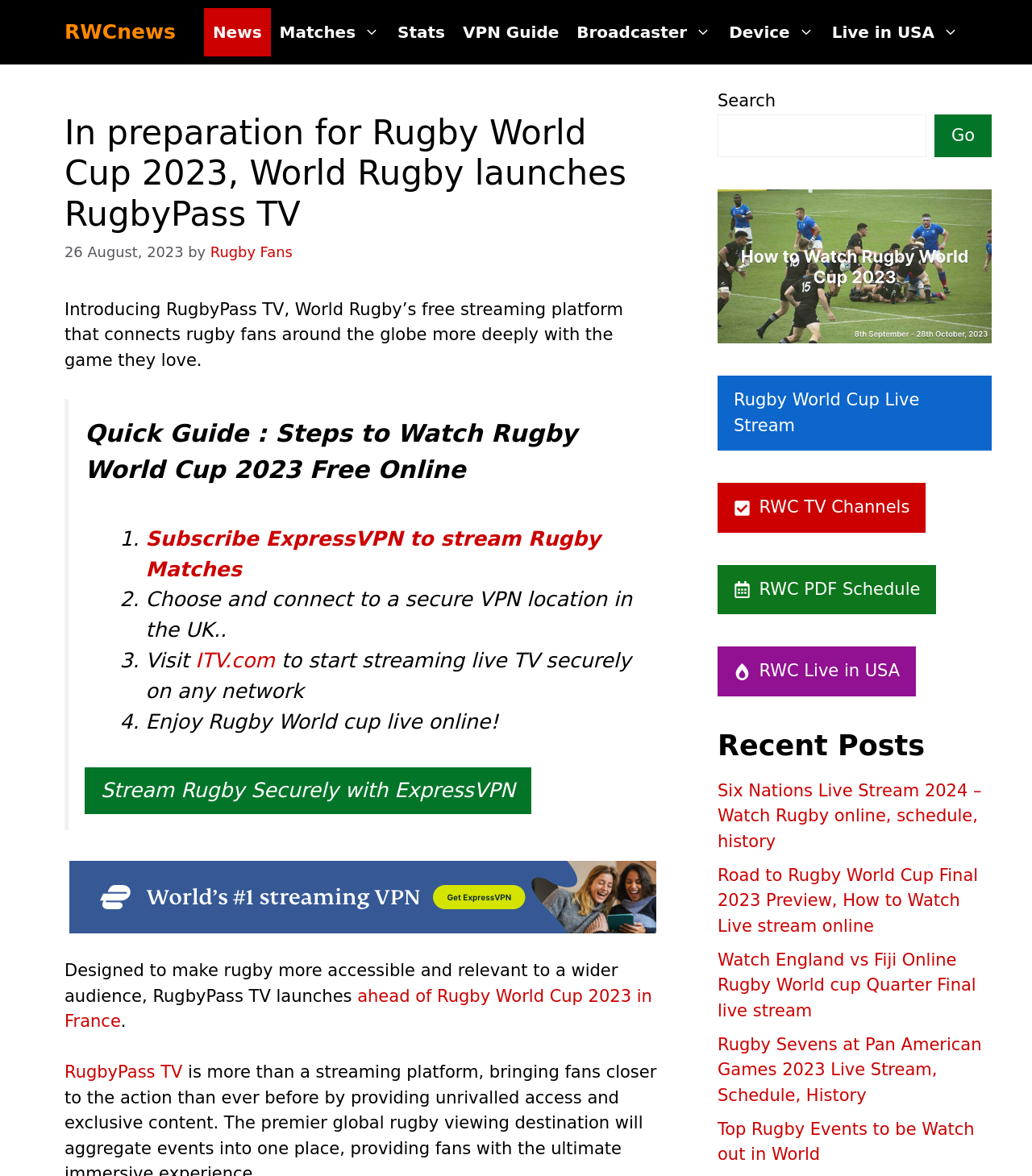What is the main title displayed on this webpage?

In preparation for Rugby World Cup 2023, World Rugby launches RugbyPass TV